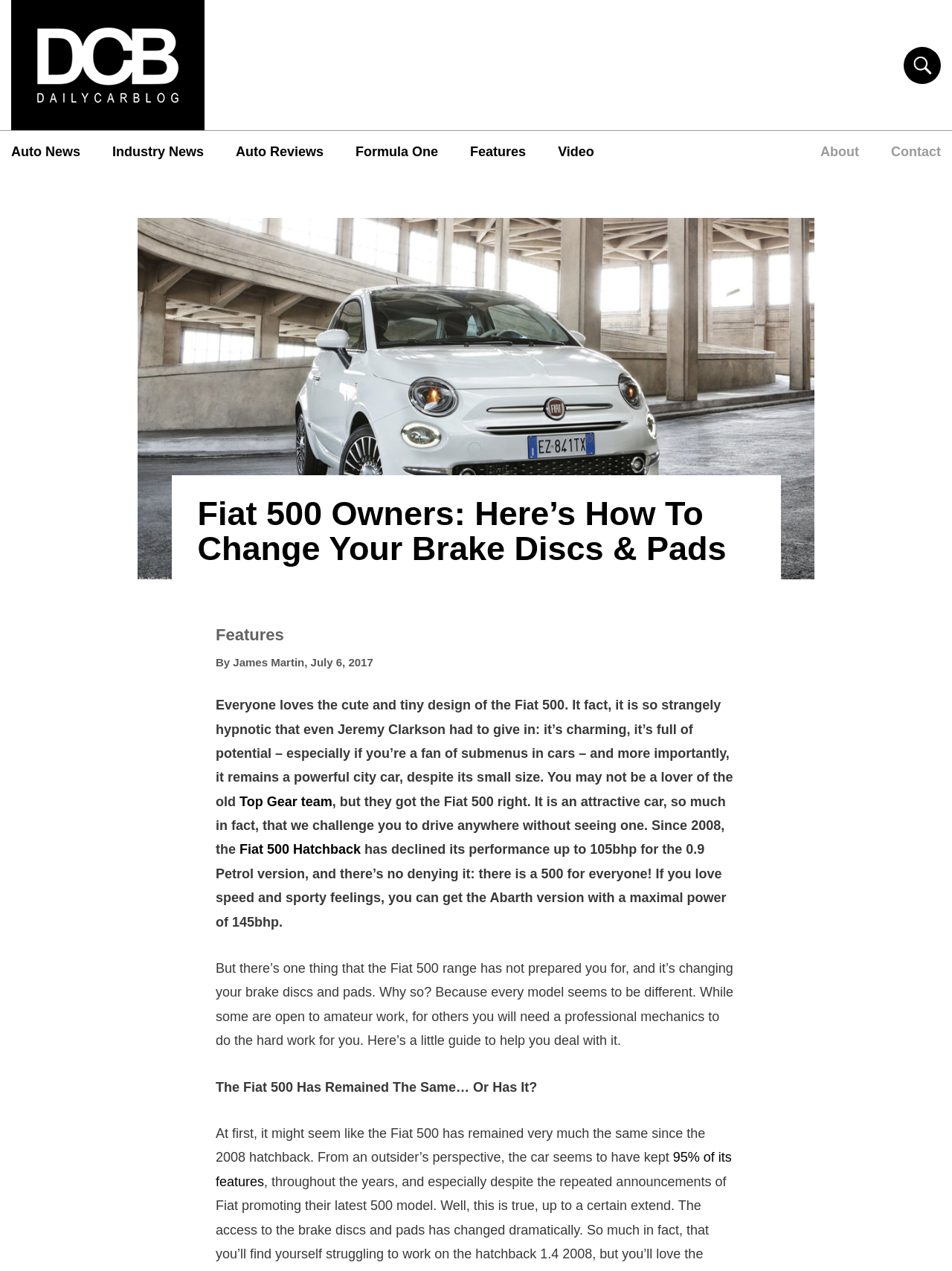Describe in detail what you see on the webpage.

The webpage is about a blog post titled "Fiat 500 Owners: Here's How To Change Your Brake Discs & Pads" on the Daily Car Blog. At the top, there is a navigation menu with links to various sections of the blog, including "Auto News", "Industry News", "Auto Reviews", "Formula One", "Features", "Video", "About", and "Contact". 

Below the navigation menu, there is a large image of a Fiat 500, taking up most of the width of the page. Above the image, there is a link to another webpage. 

The main content of the blog post starts with a title and a byline, indicating that the article was written by James Martin and published on July 6, 2017. The article begins by describing the Fiat 500's design and its popularity, including a mention of Jeremy Clarkson's admiration for the car. 

The article then transitions to discussing the Fiat 500's performance, including its various models and horsepower options. It also mentions the challenges of changing the brake discs and pads, which is the main topic of the article. 

Throughout the article, there are several links to other related topics, such as the Top Gear team and the Fiat 500 Hatchback. The article is divided into sections, with headings such as "The Fiat 500 Has Remained The Same… Or Has It?" and "But there’s one thing that the Fiat 500 range has not prepared you for, and it’s changing your brake discs and pads." 

At the bottom of the page, there is a link to the "Features" section of the blog, which is likely related to the article's topic. Overall, the webpage is a blog post about the Fiat 500, its design and performance, and a guide to changing its brake discs and pads.